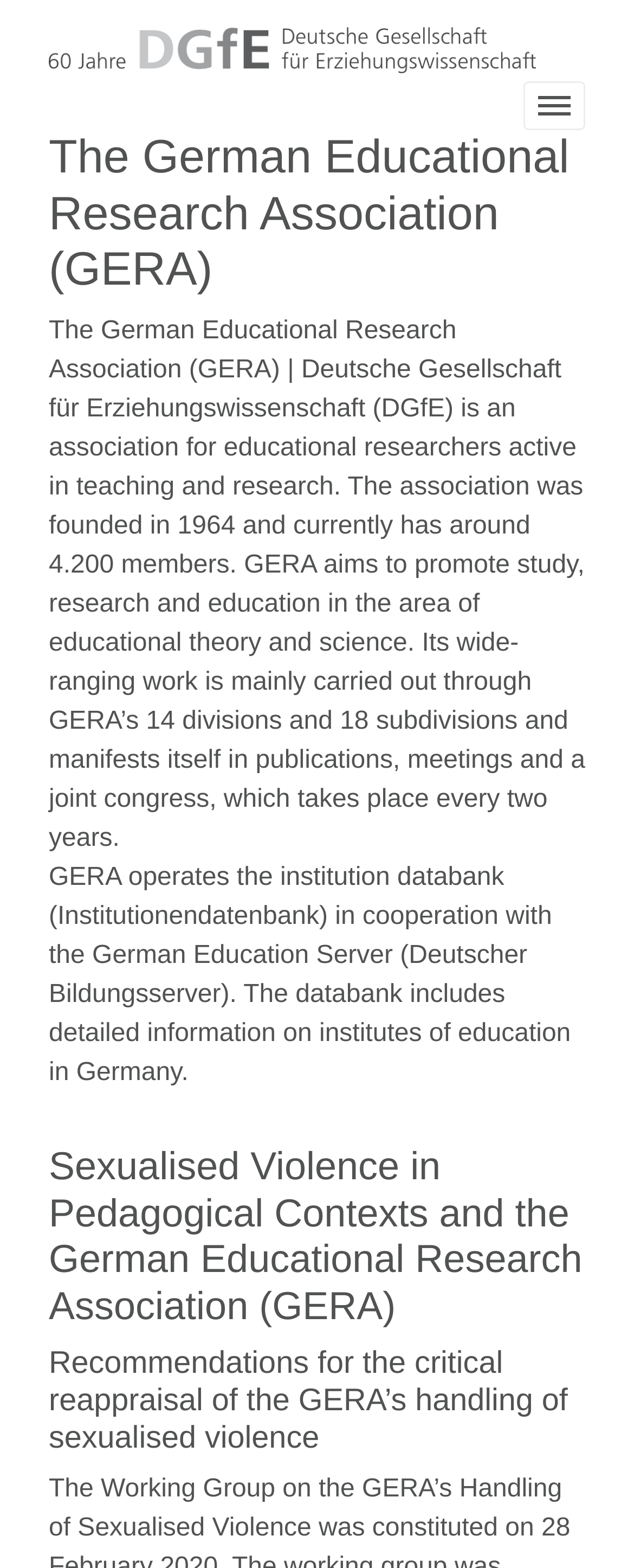What is the purpose of GERA?
Refer to the image and give a detailed answer to the query.

The answer can be found in the StaticText element with the text 'The German Educational Research Association (GERA) | Deutsche Gesellschaft für Erziehungswissenschaft (DGfE) is an association for educational researchers active in teaching and research. The association was founded in 1964 and currently has around 4.200 members. GERA aims to promote study, research and education in the area of educational theory and science.'